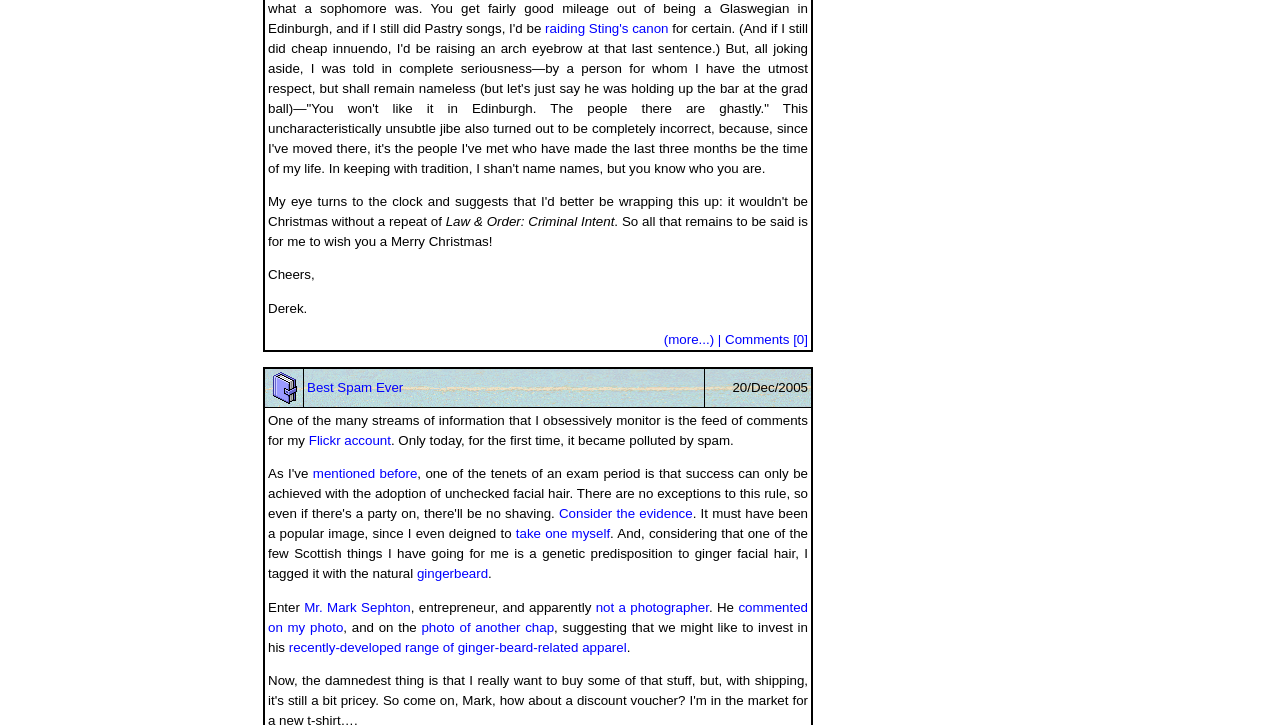Identify the bounding box of the UI element described as follows: "Best Spam Ever". Provide the coordinates as four float numbers in the range of 0 to 1 [left, top, right, bottom].

[0.24, 0.525, 0.315, 0.545]